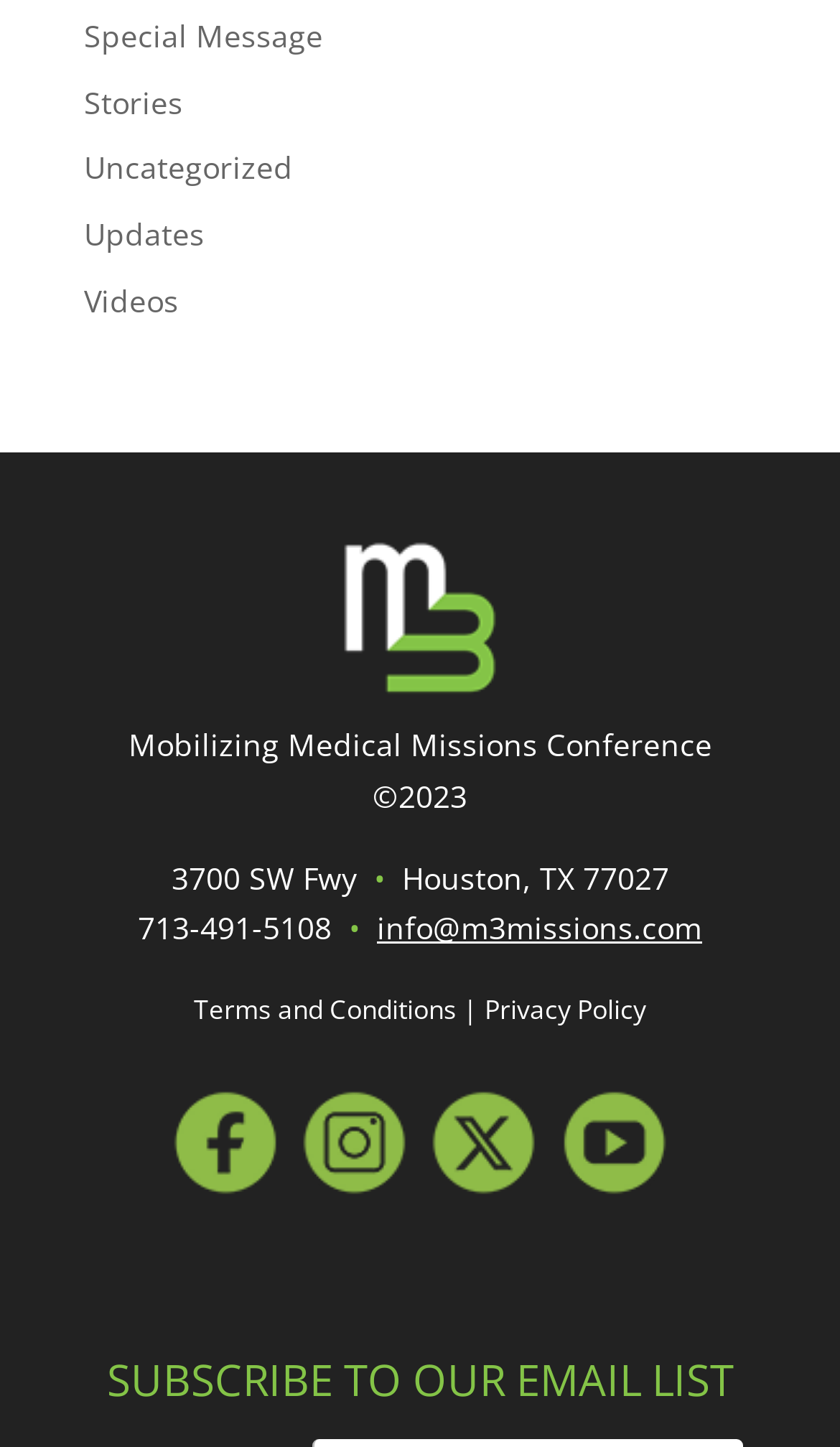Locate the bounding box coordinates of the element that needs to be clicked to carry out the instruction: "View the 'Mobilizing Medical Missions Conference' page". The coordinates should be given as four float numbers ranging from 0 to 1, i.e., [left, top, right, bottom].

[0.153, 0.5, 0.847, 0.528]